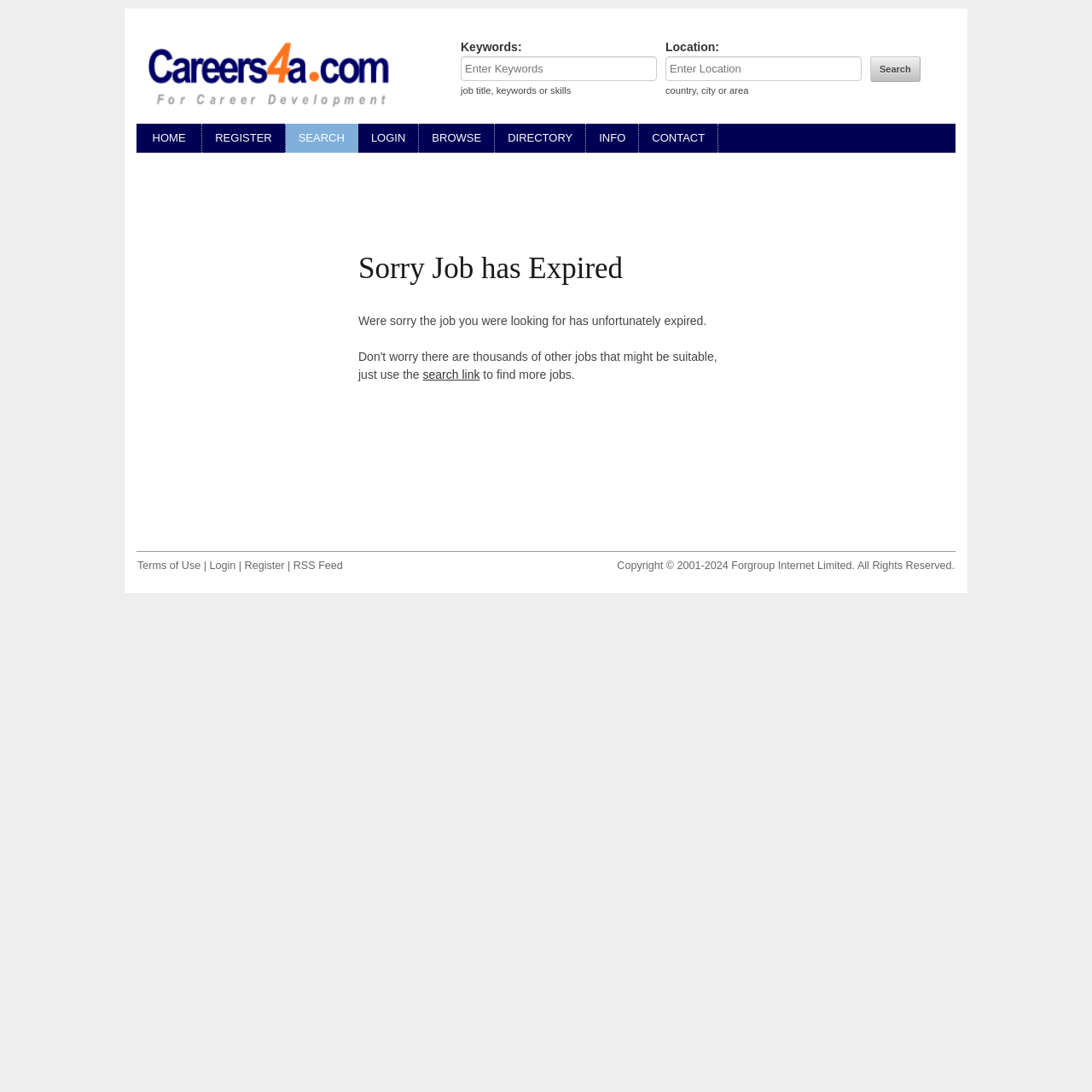Reply to the question below using a single word or brief phrase:
What is the location of the 'Search' button?

Top right